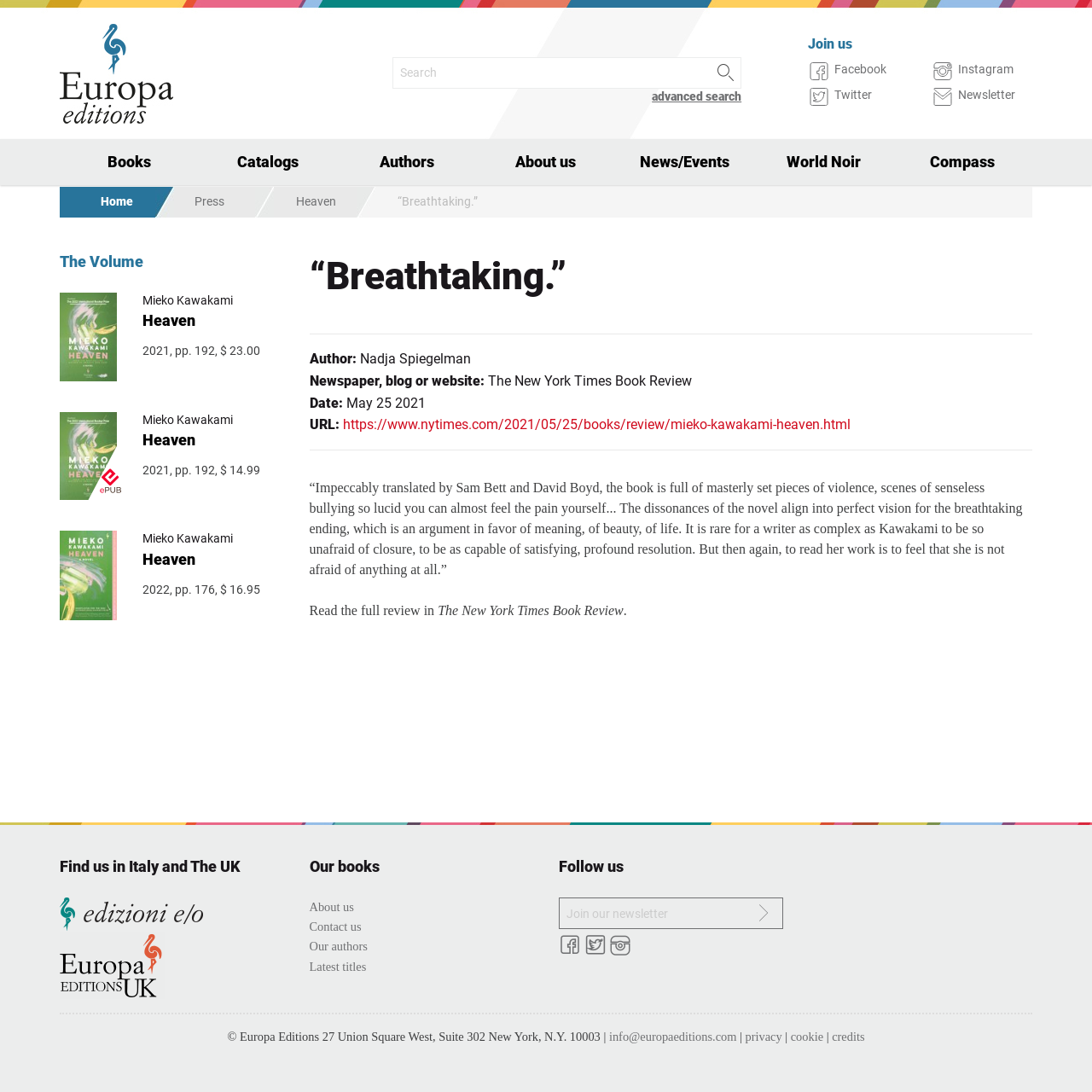What is the author's name?
Based on the screenshot, answer the question with a single word or phrase.

Mieko Kawakami